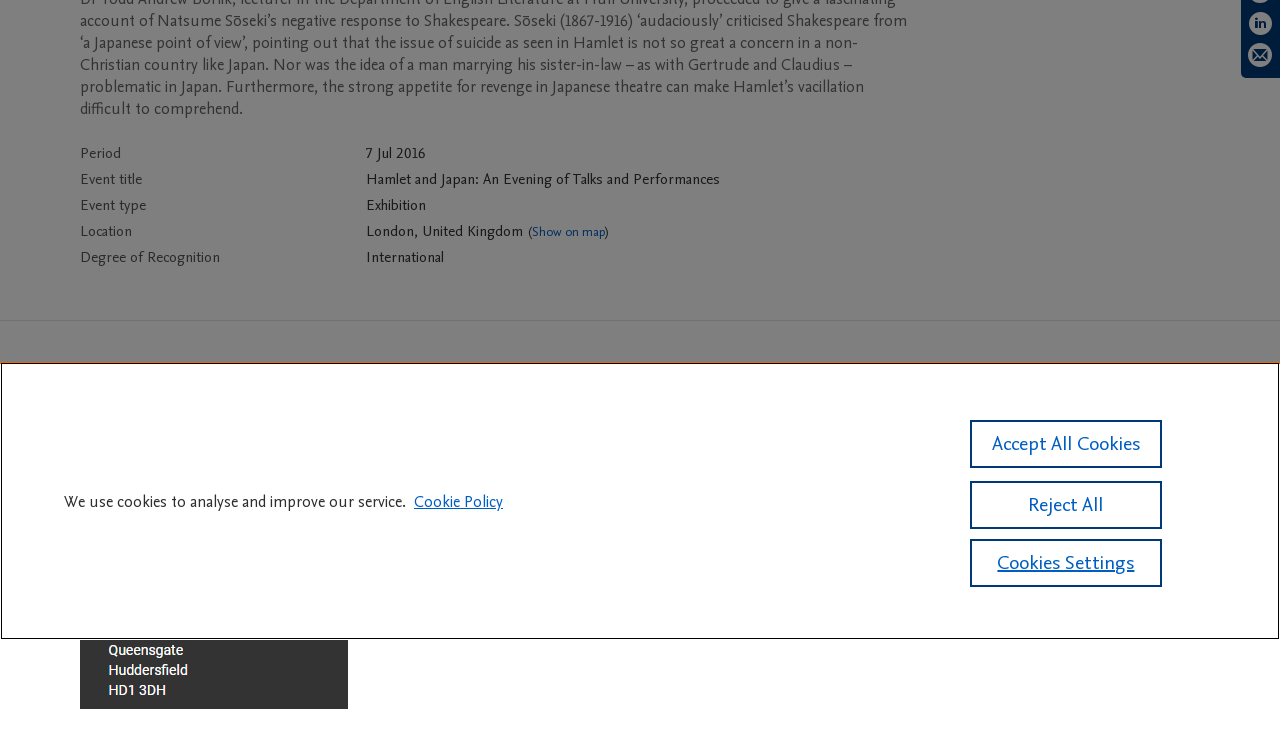Identify the bounding box of the UI element that matches this description: "Scopus".

[0.375, 0.554, 0.405, 0.579]